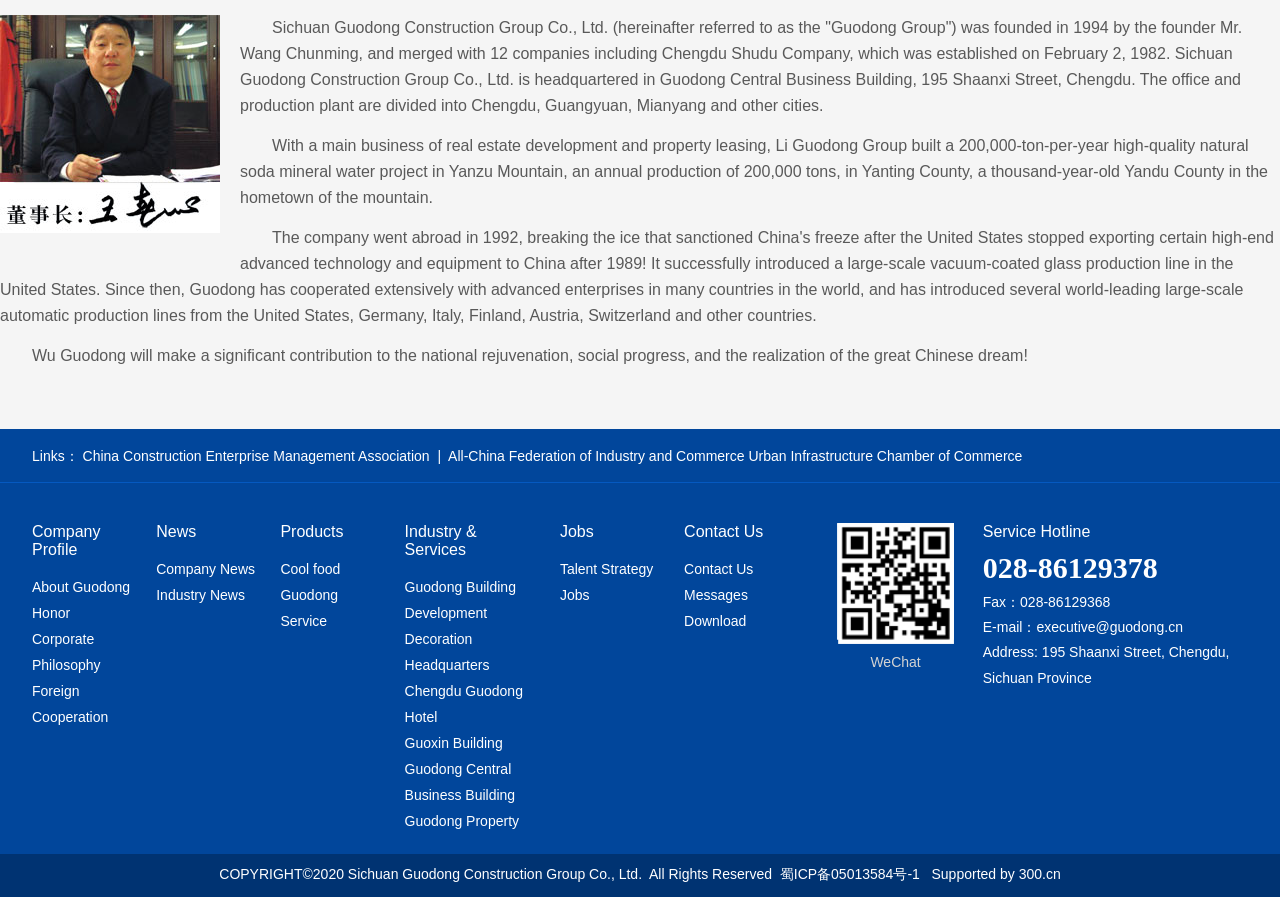Identify the bounding box of the UI element described as follows: "Guodong Property". Provide the coordinates as four float numbers in the range of 0 to 1 [left, top, right, bottom].

[0.316, 0.906, 0.405, 0.924]